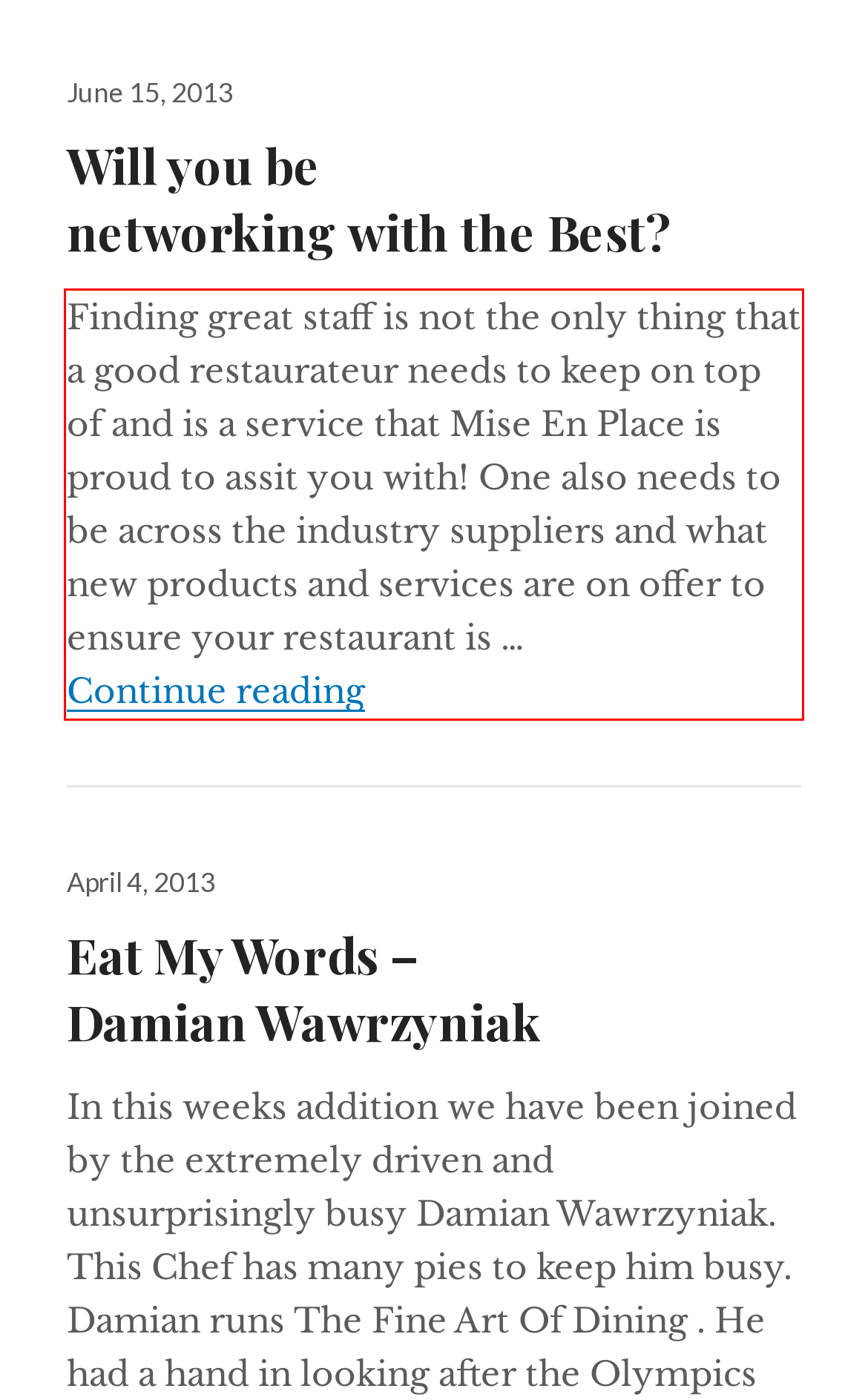Please extract the text content from the UI element enclosed by the red rectangle in the screenshot.

Finding great staff is not the only thing that a good restaurateur needs to keep on top of and is a service that Mise En Place is proud to assit you with! One also needs to be across the industry suppliers and what new products and services are on offer to ensure your restaurant is … Continue reading Will you be networking with the Best?